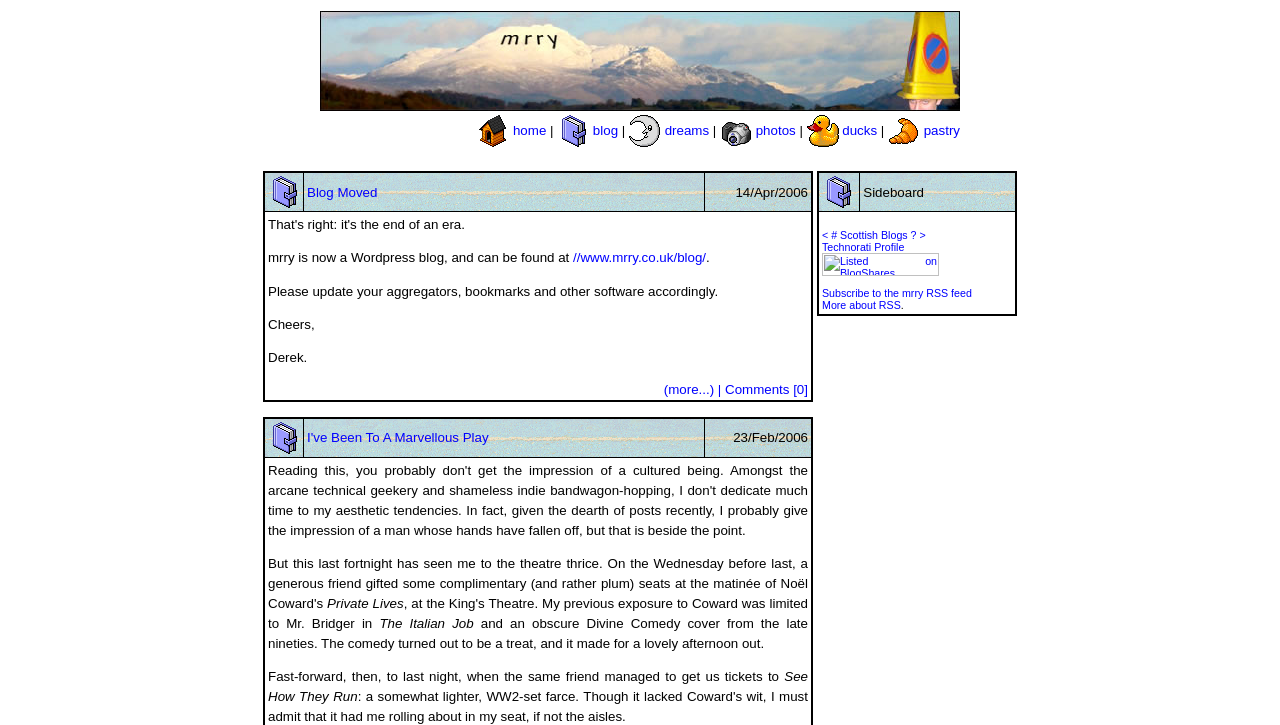Please provide the bounding box coordinates for the UI element as described: "More about RSS". The coordinates must be four floats between 0 and 1, represented as [left, top, right, bottom].

[0.642, 0.412, 0.704, 0.428]